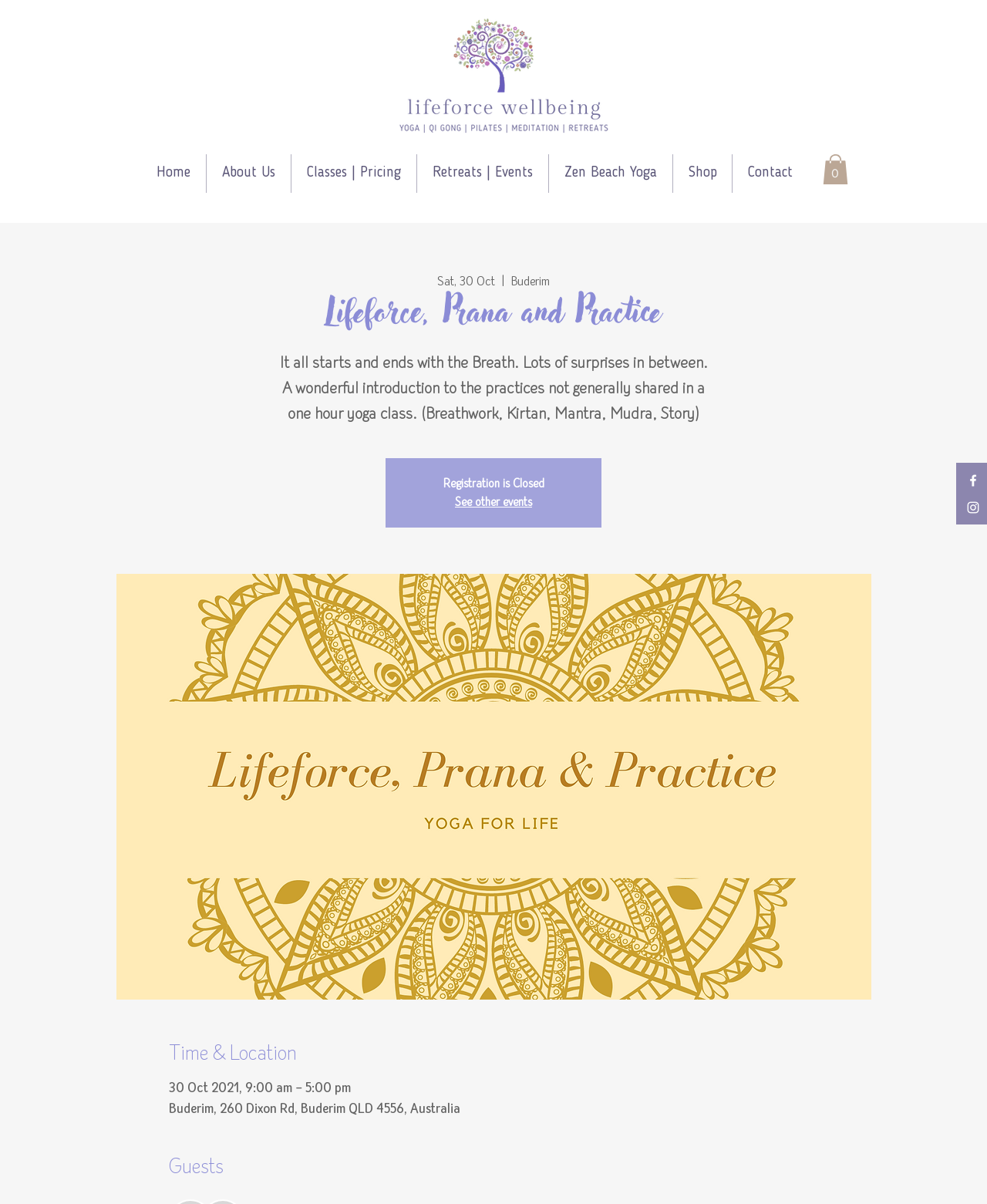Specify the bounding box coordinates of the region I need to click to perform the following instruction: "Click the Home link". The coordinates must be four float numbers in the range of 0 to 1, i.e., [left, top, right, bottom].

[0.143, 0.128, 0.209, 0.16]